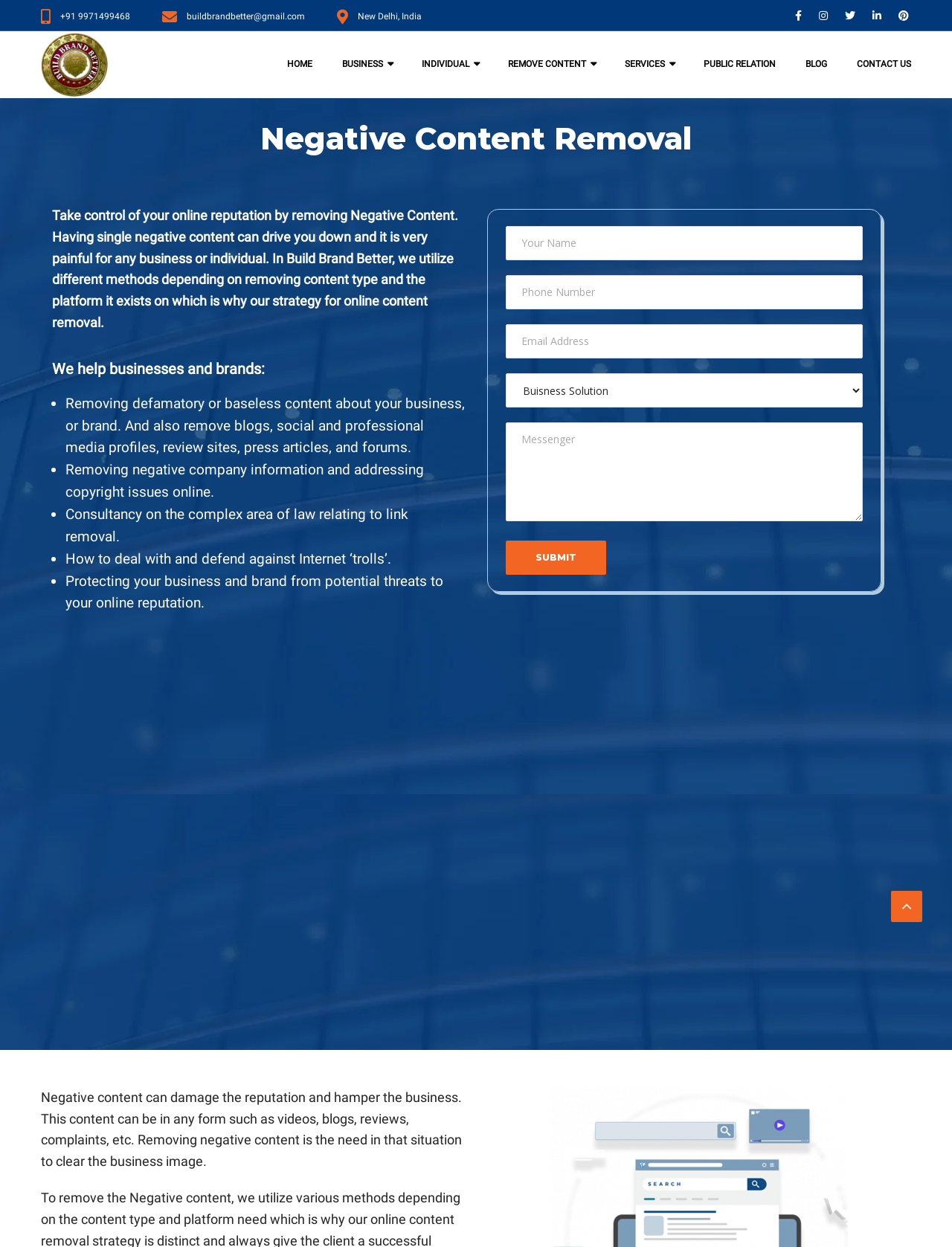Please specify the bounding box coordinates in the format (top-left x, top-left y, bottom-right x, bottom-right y), with values ranging from 0 to 1. Identify the bounding box for the UI component described as follows: SERVICES

[0.641, 0.026, 0.723, 0.077]